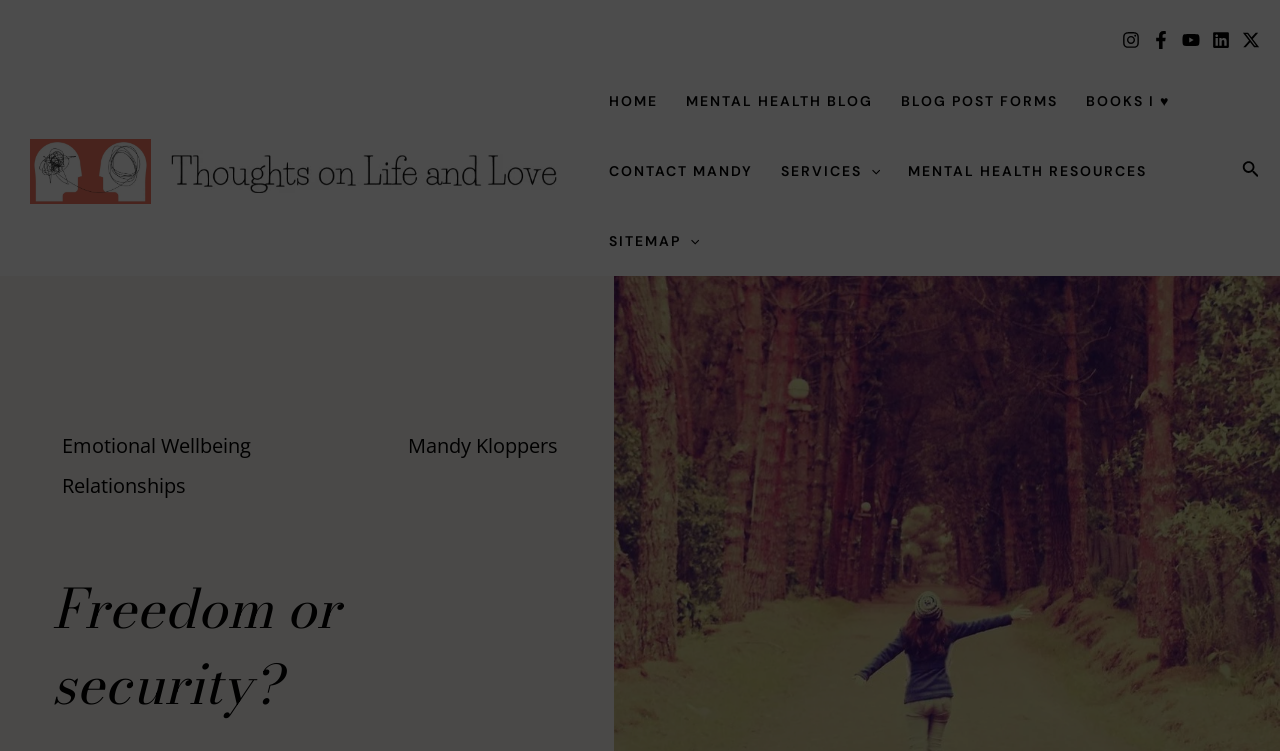Predict the bounding box coordinates of the area that should be clicked to accomplish the following instruction: "Contact Mandy". The bounding box coordinates should consist of four float numbers between 0 and 1, i.e., [left, top, right, bottom].

[0.465, 0.181, 0.599, 0.274]